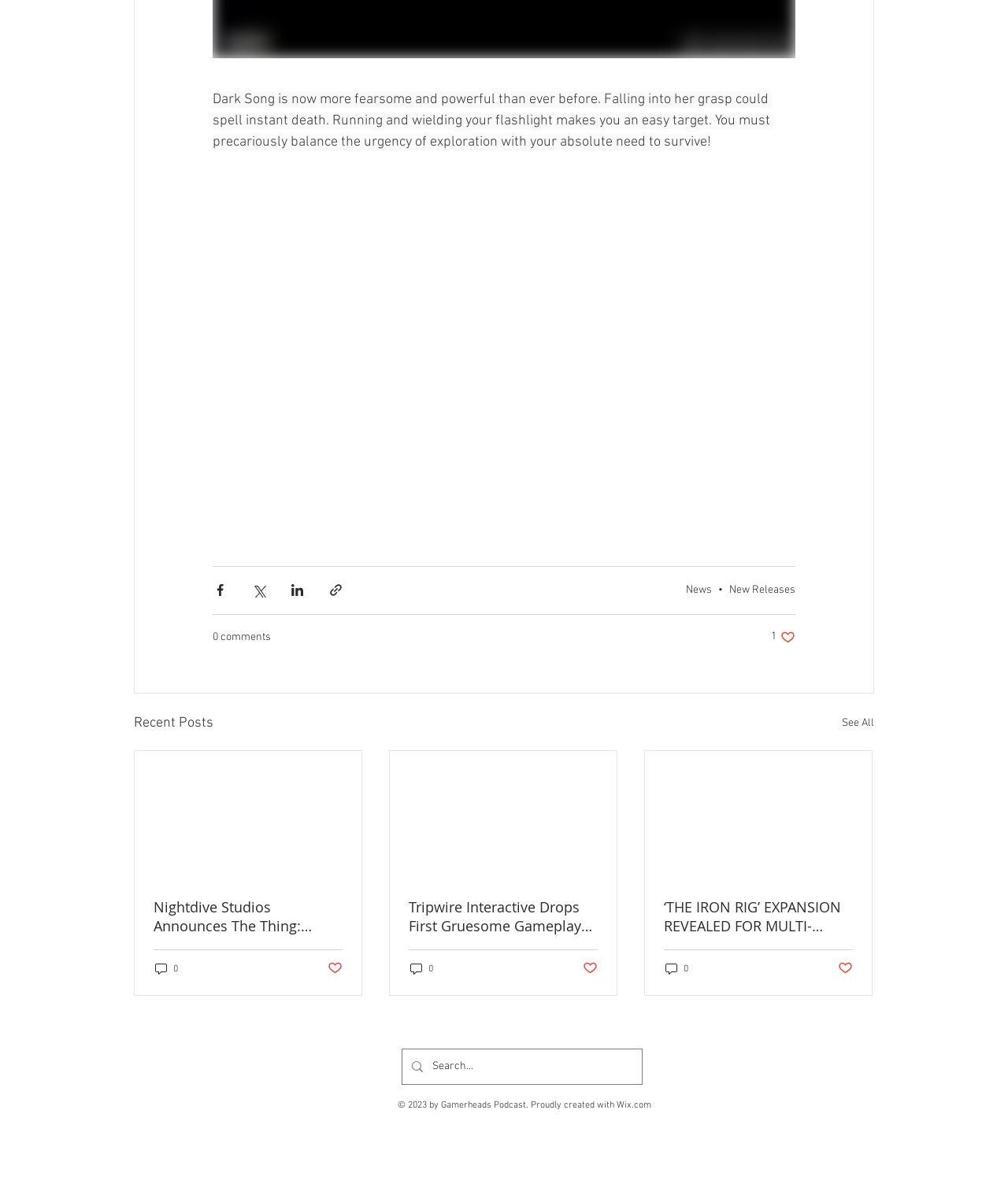How many comments does the first article have?
Use the information from the screenshot to give a comprehensive response to the question.

According to the '0 comments' link below the first article, it has zero comments, indicating that no users have commented on the article yet.